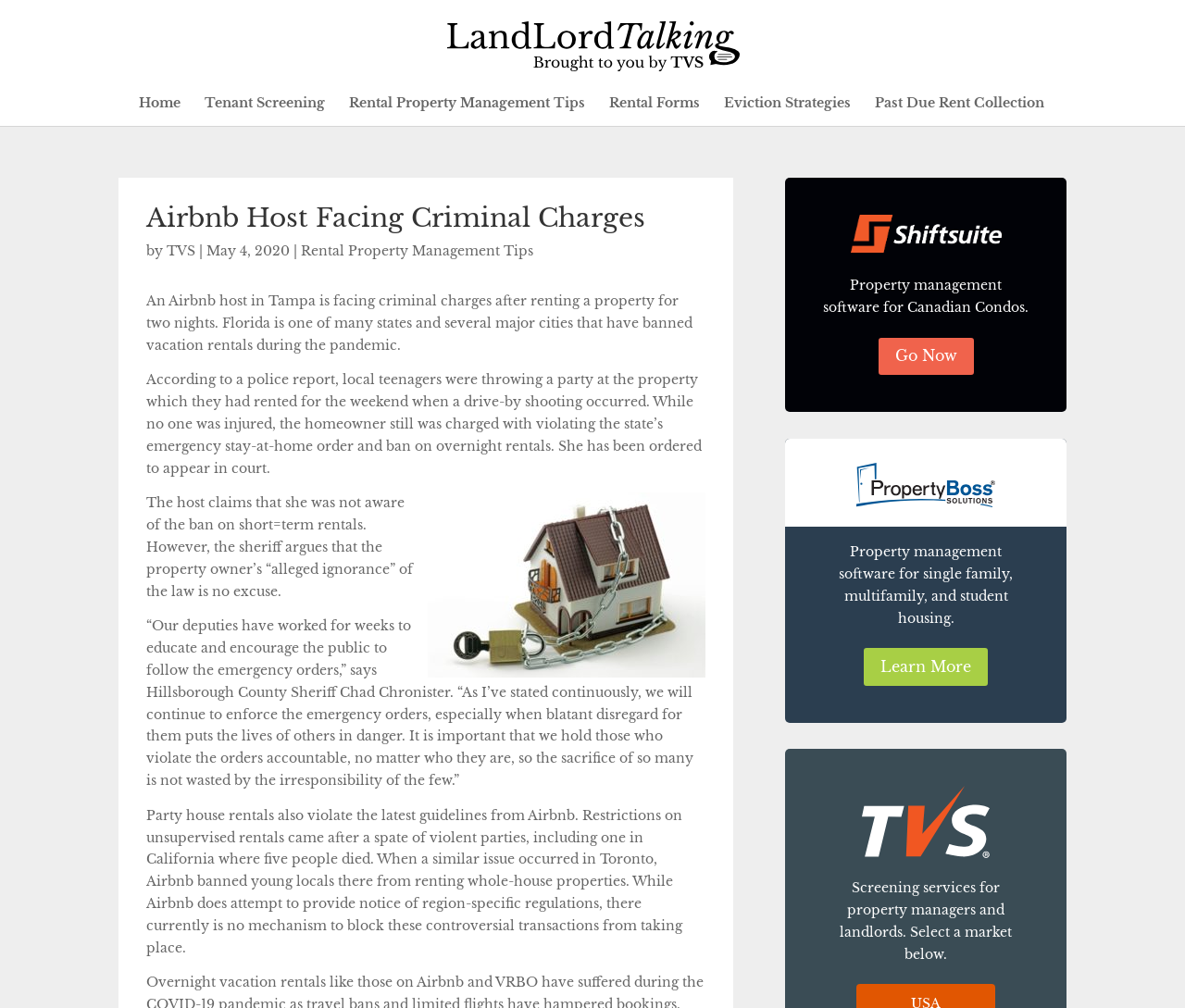From the webpage screenshot, predict the bounding box of the UI element that matches this description: "alt="Landlord Talking"".

[0.409, 0.036, 0.592, 0.053]